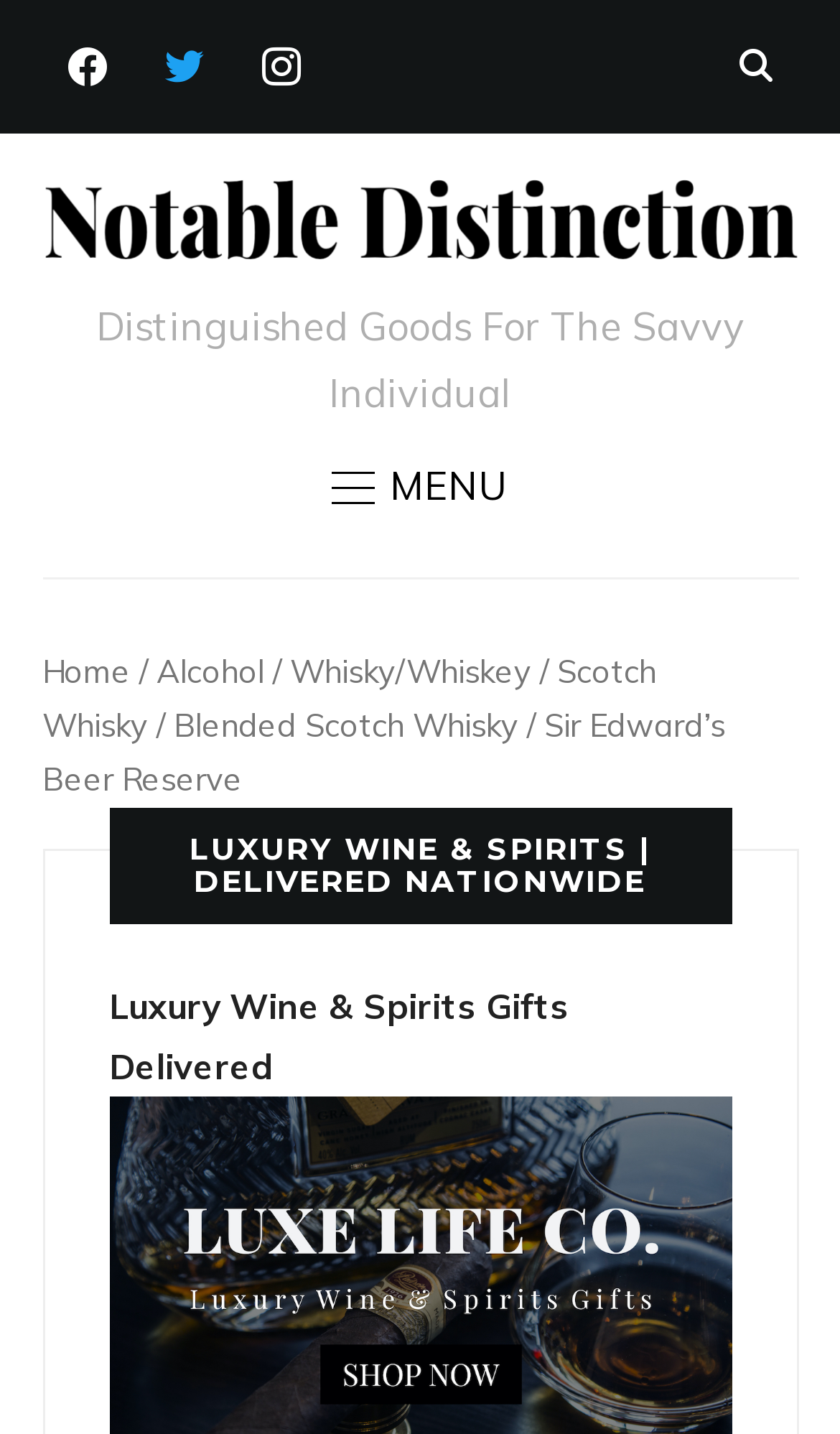Use the details in the image to answer the question thoroughly: 
What is the purpose of the 'Search' button?

The 'Search' button is located at the top of the webpage, which is a common location for search functionality. Its presence suggests that the website has a search feature, and the button is used to initiate a search.